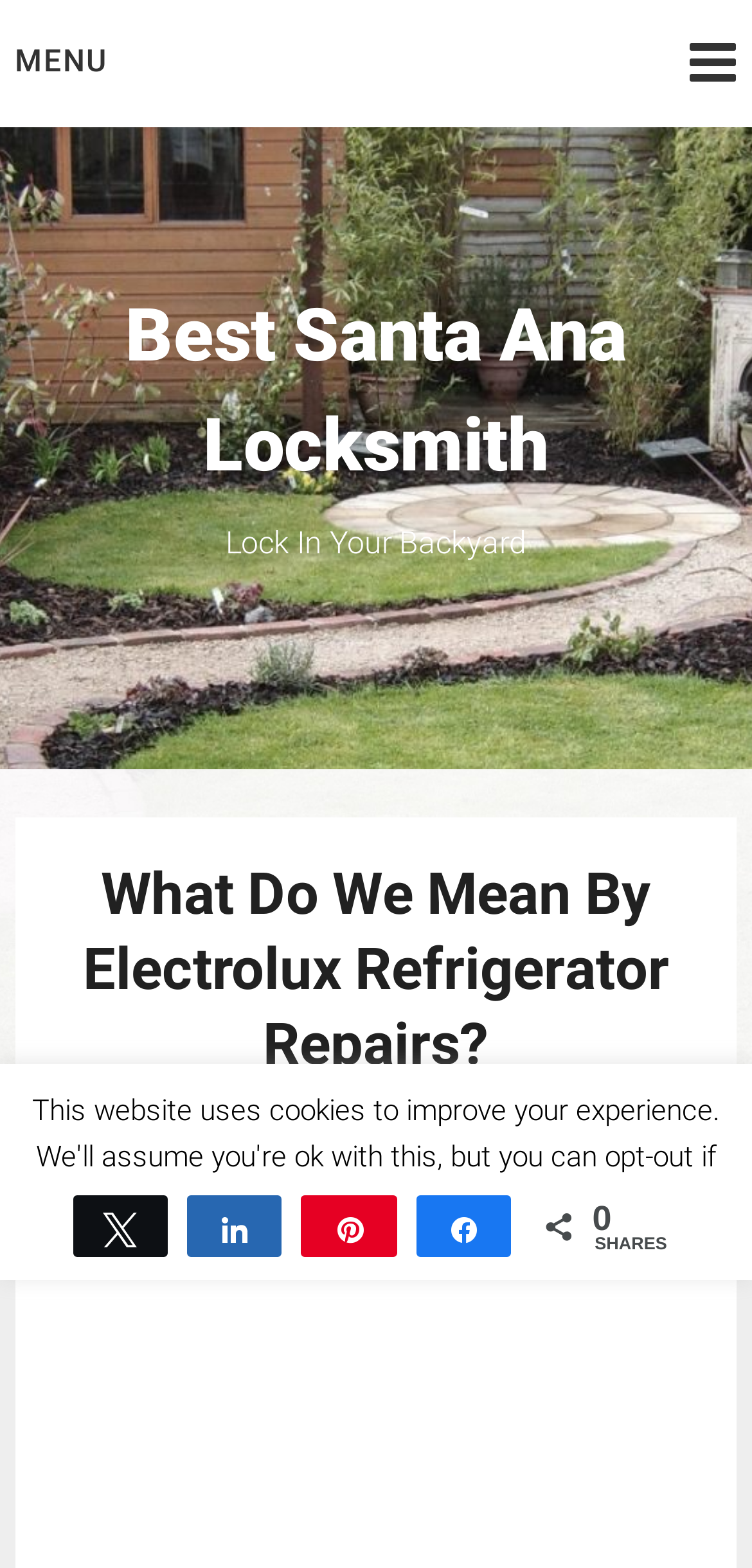What is the theme of the article?
Using the image, provide a concise answer in one word or a short phrase.

Electrolux Refrigerator Repairs